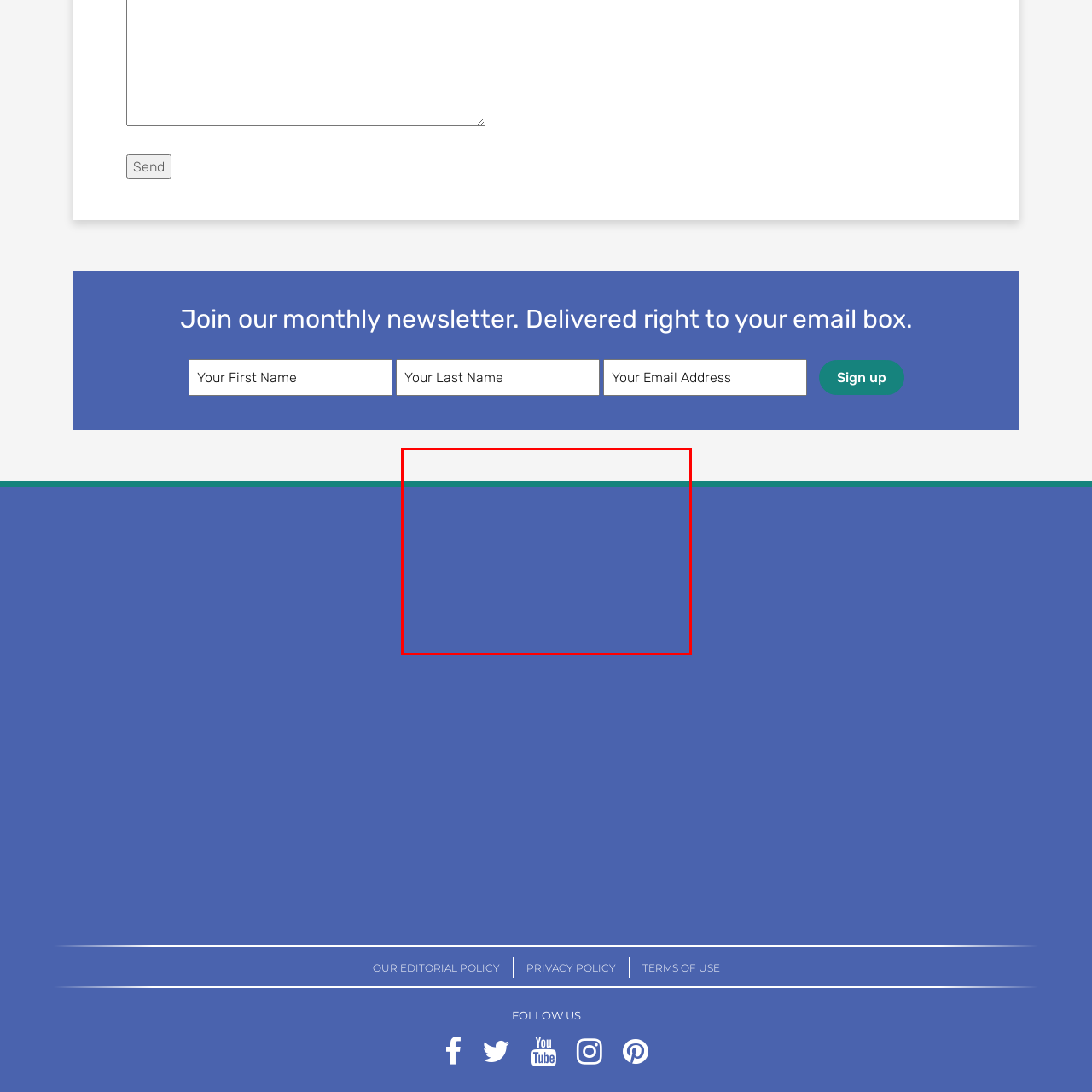What is the purpose of the 'Parenting Now' logo?
Pay attention to the part of the image enclosed by the red bounding box and respond to the question in detail.

The purpose of the 'Parenting Now' logo is to provide resources and assistance to parents because the caption states that the logo is part of a broader initiative that includes links to various supportive services and community groups, emphasizing connection and collaboration in parenting.